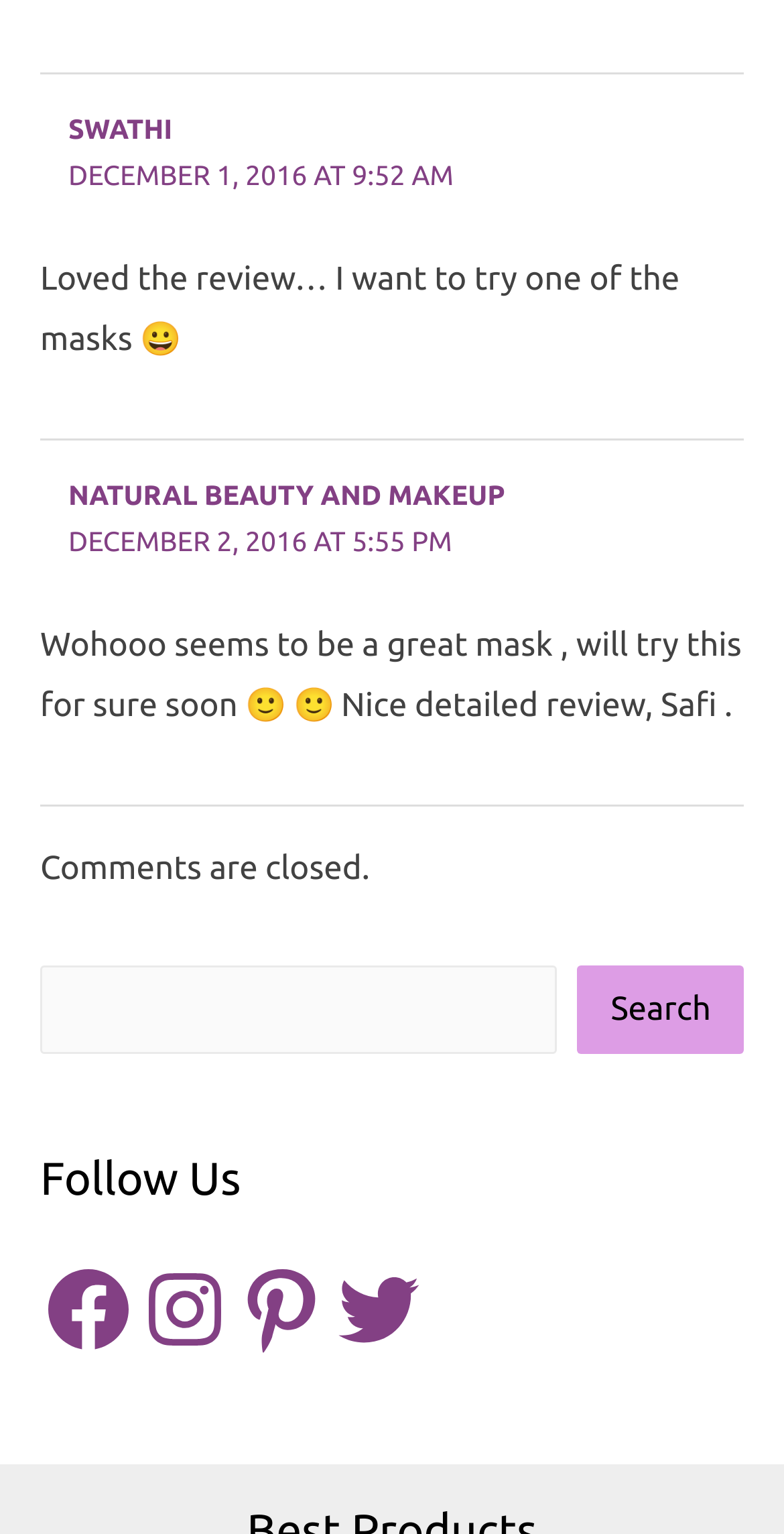Please identify the bounding box coordinates of the area that needs to be clicked to follow this instruction: "Read the first comment".

[0.051, 0.17, 0.867, 0.234]